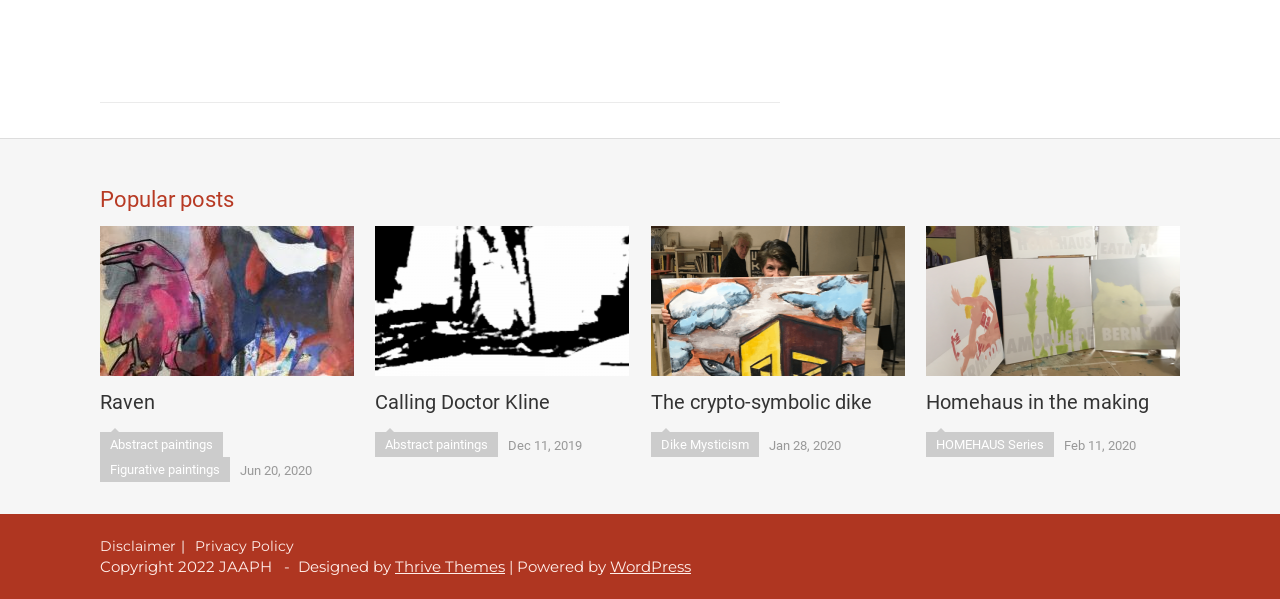Show the bounding box coordinates for the element that needs to be clicked to execute the following instruction: "View the latest newsletter". Provide the coordinates in the form of four float numbers between 0 and 1, i.e., [left, top, right, bottom].

None